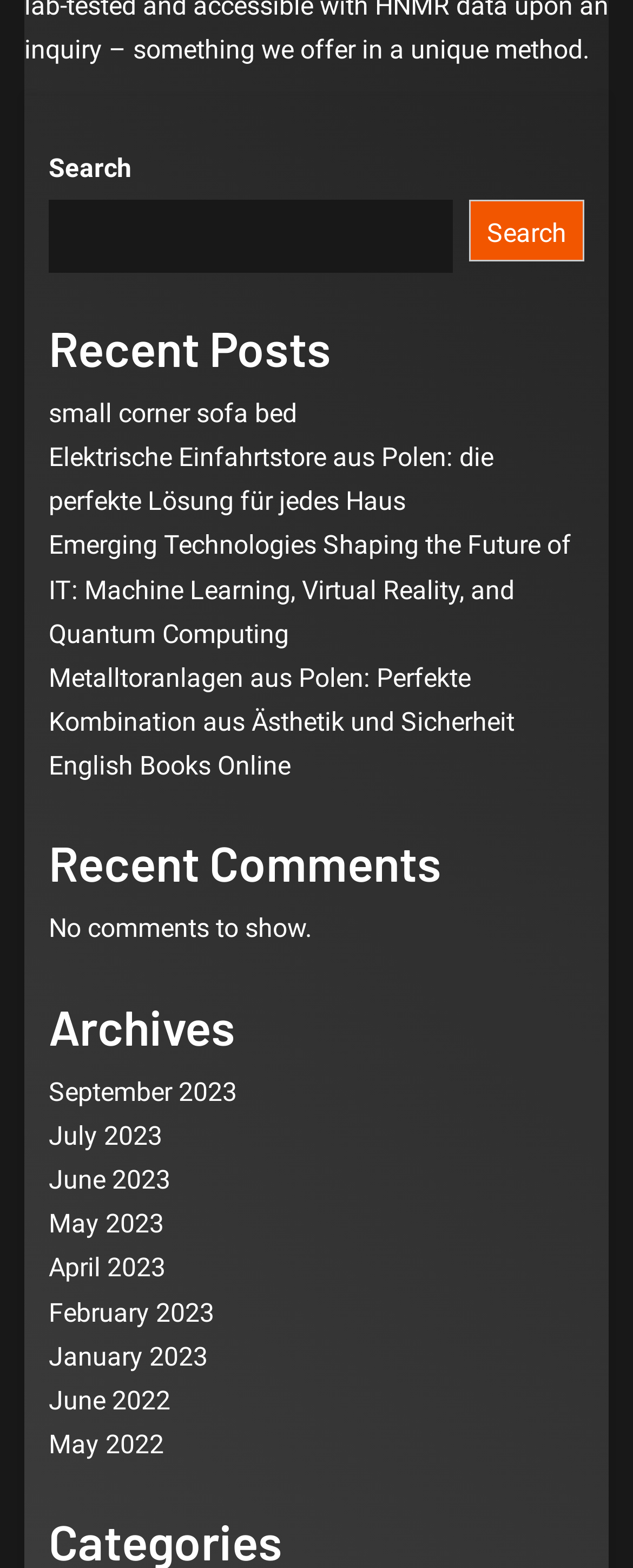Respond with a single word or phrase:
What is the current state of the 'Recent Comments' section?

No comments